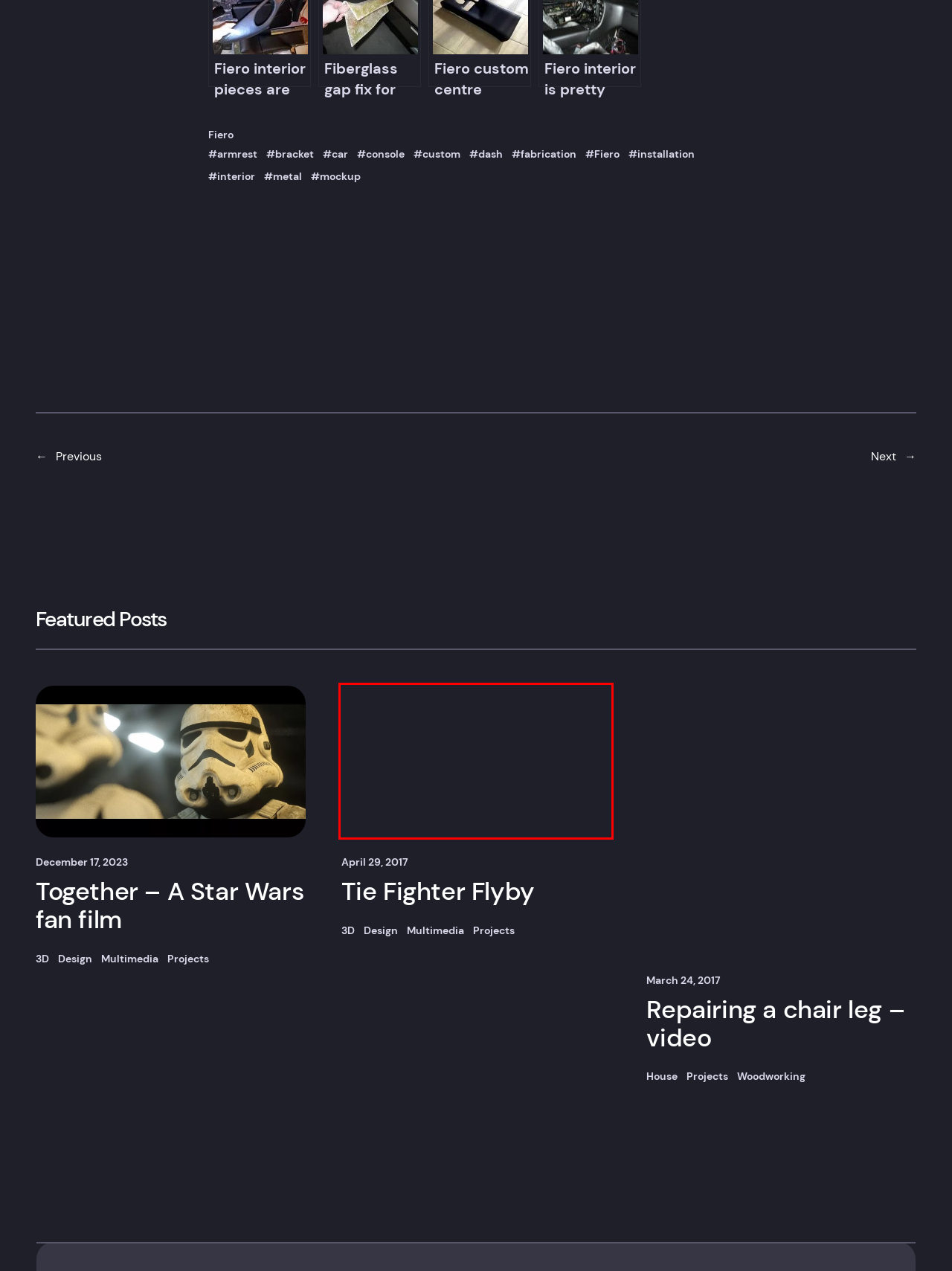You have a screenshot of a webpage with a red bounding box around an element. Identify the webpage description that best fits the new page that appears after clicking the selected element in the red bounding box. Here are the candidates:
A. interior Archives - Justin Christie
B. dash Archives - Justin Christie
C. Repairing a chair leg - video - Justin Christie
D. Design Archives - Justin Christie
E. Fiero Archives - Justin Christie
F. installation Archives - Justin Christie
G. Tie Fighter Flyby - Justin Christie
H. More Recognizer work [3D] - Justin Christie

G